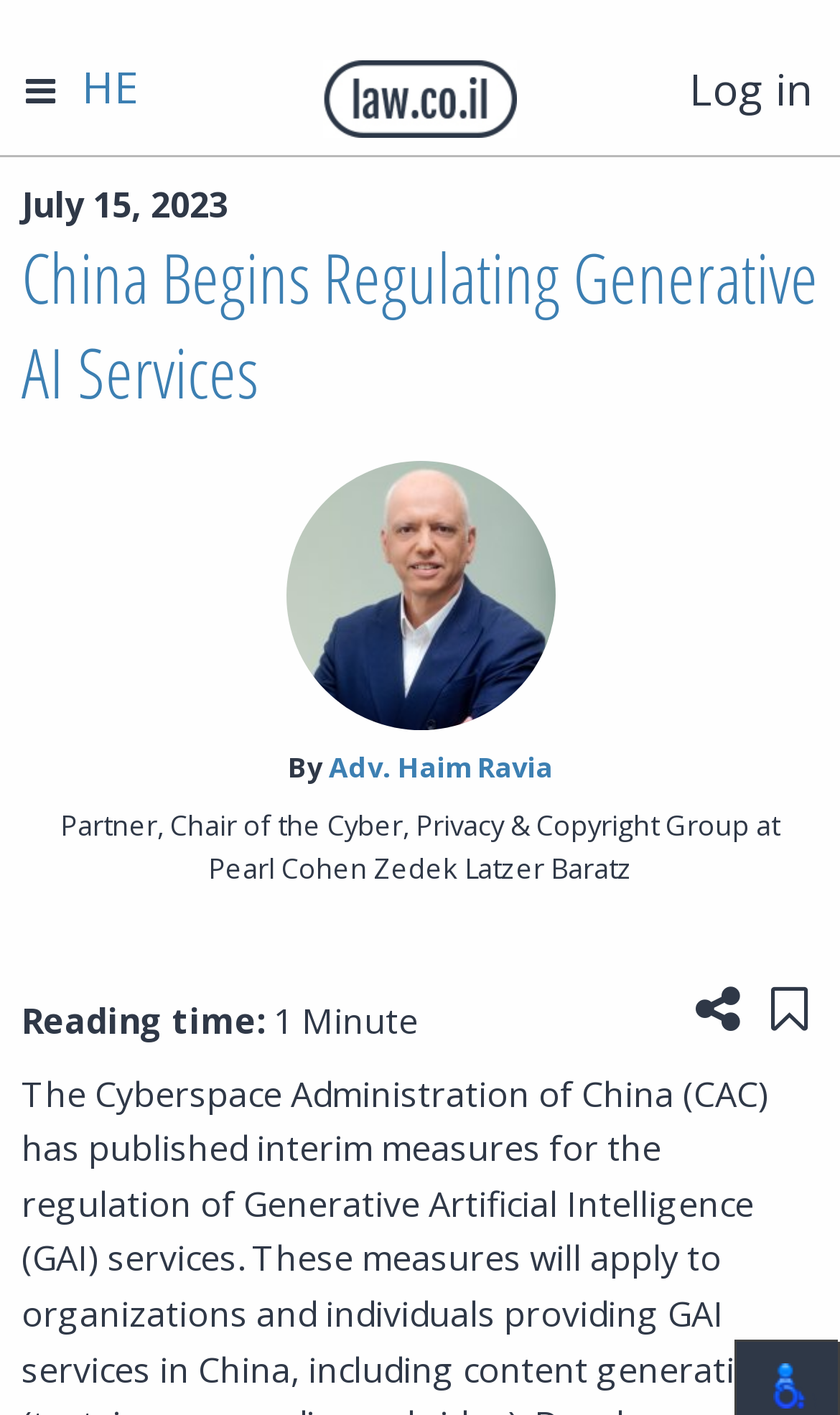Write an exhaustive caption that covers the webpage's main aspects.

The webpage is about a news article titled "China Begins Regulating Generative AI Services". At the top left of the page, there is a heading with the website's name "law.co.il" accompanied by a logo image. To the right of the logo, there is a link to log in. On the top right corner, there is a link to navigate and a link to switch the language to Hebrew.

Below the top navigation bar, there is a header section that spans the entire width of the page. It contains a timestamp showing the date "July 15, 2023" on the left side, and a main heading that displays the title of the news article. 

Under the main heading, there is a byline section that includes the author's name, "Adv. Haim Ravia", and their title, "Partner, Chair of the Cyber, Privacy & Copyright Group at Pearl Cohen Zedek Latzer Baratz". 

Further down, there is a section that displays the reading time of the article, which is "1 Minute". On the right side of this section, there are two buttons: "Share this page" and "Save to 'My Content'".